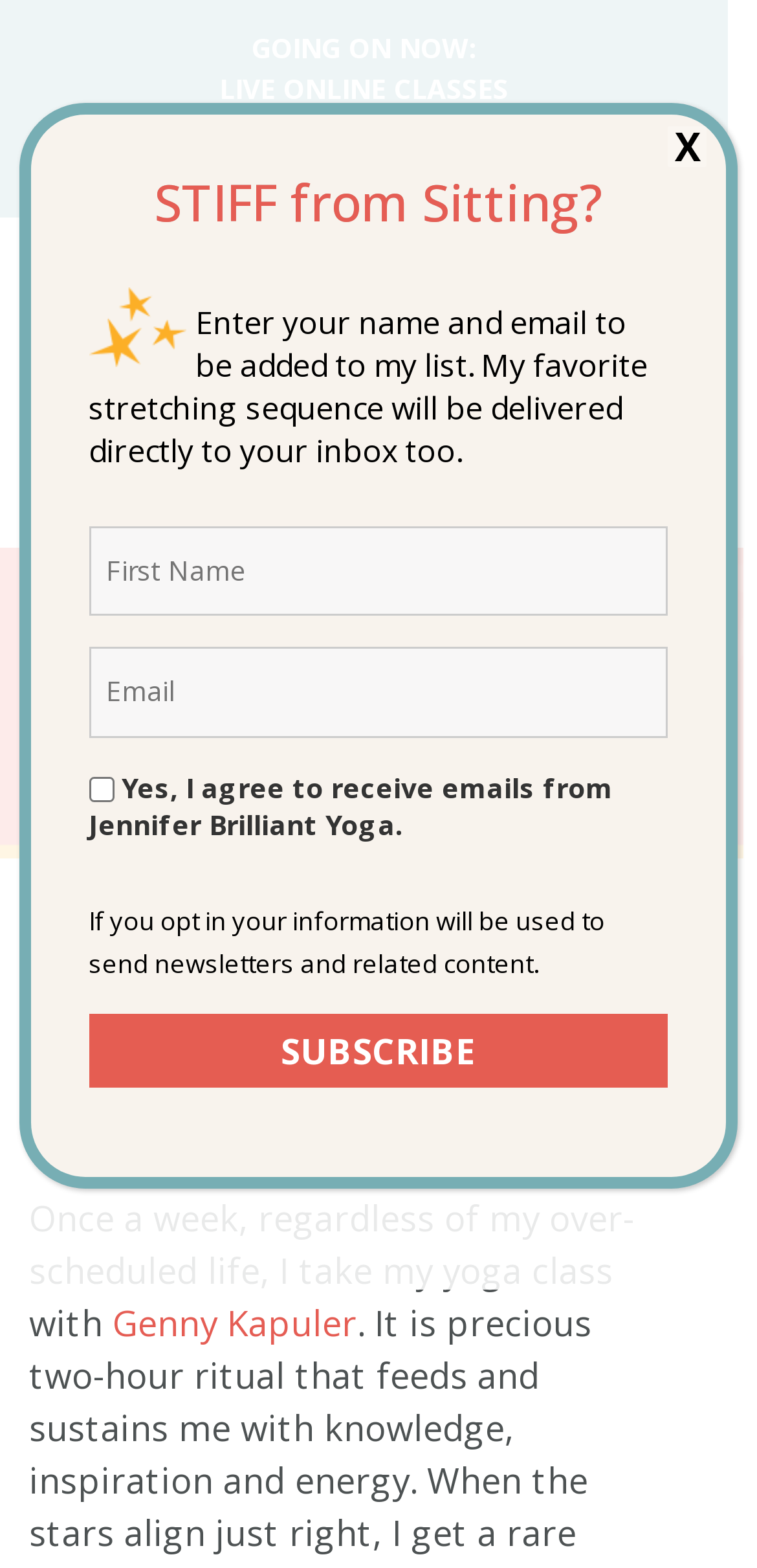Refer to the image and answer the question with as much detail as possible: How many links are available in the main navigation?

I counted the number of links under the 'Main Navigation' section, which are 'LIVE ONLINE CLASSES', 'YOGA FOR STRONG BONES', and 'YOGA WITH PERSONAL TRAINING', so there are 3 links available.